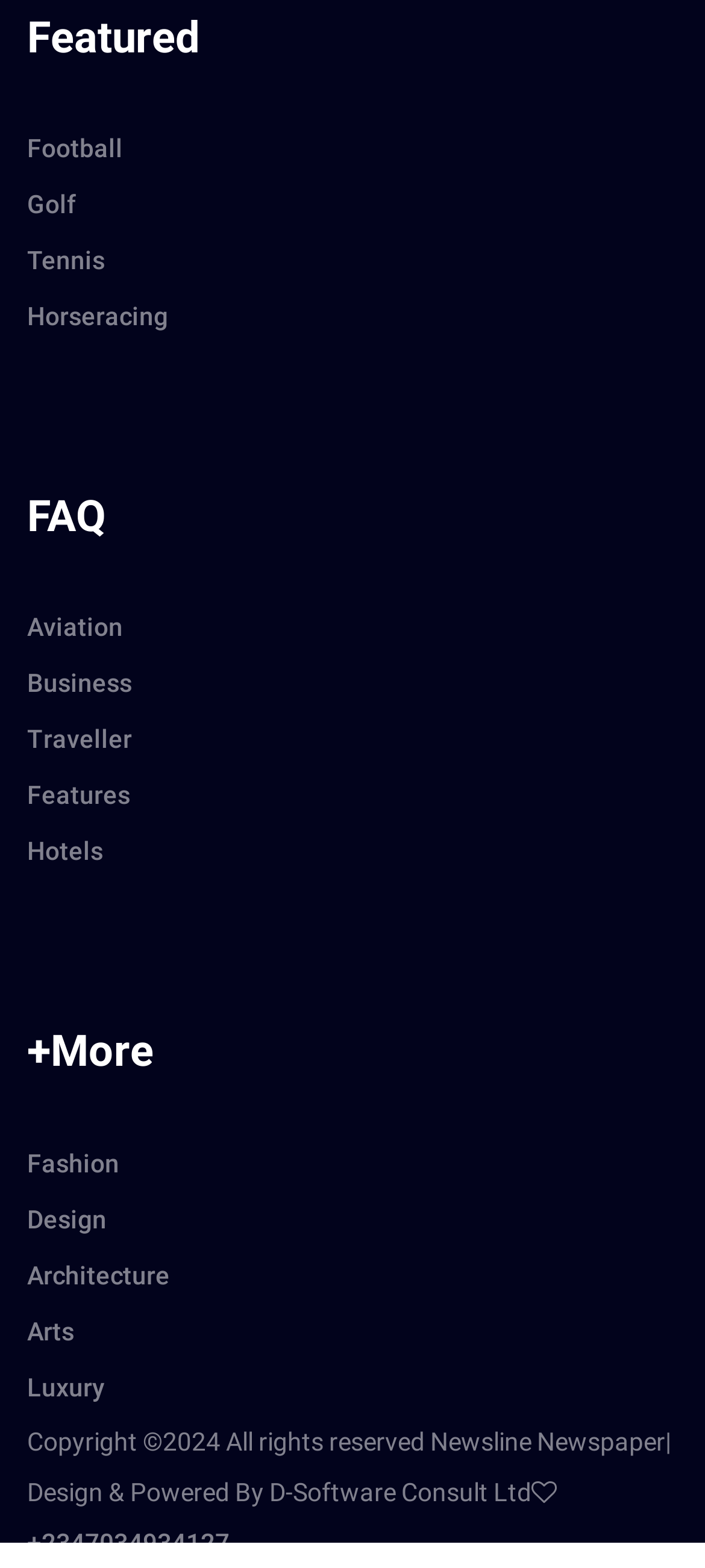Using the information from the screenshot, answer the following question thoroughly:
What is the first sport listed?

The first sport listed is 'Football' which is a link element located at the top of the webpage with a bounding box coordinate of [0.038, 0.077, 0.962, 0.113].